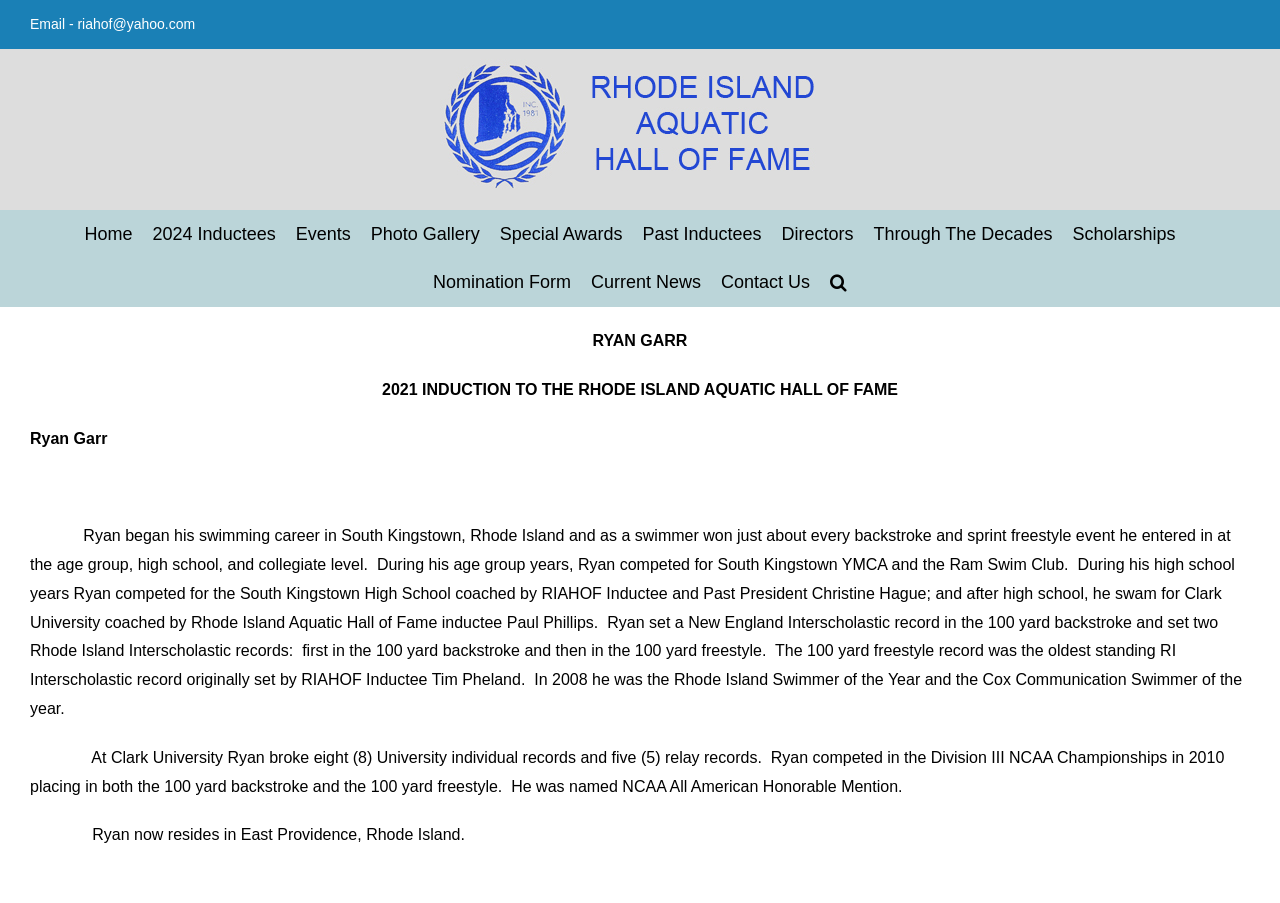What is the name of Ryan's high school coach?
Based on the content of the image, thoroughly explain and answer the question.

According to the webpage, Ryan competed for South Kingstown High School, which was coached by RIAHOF Inductee and Past President Christine Hague.